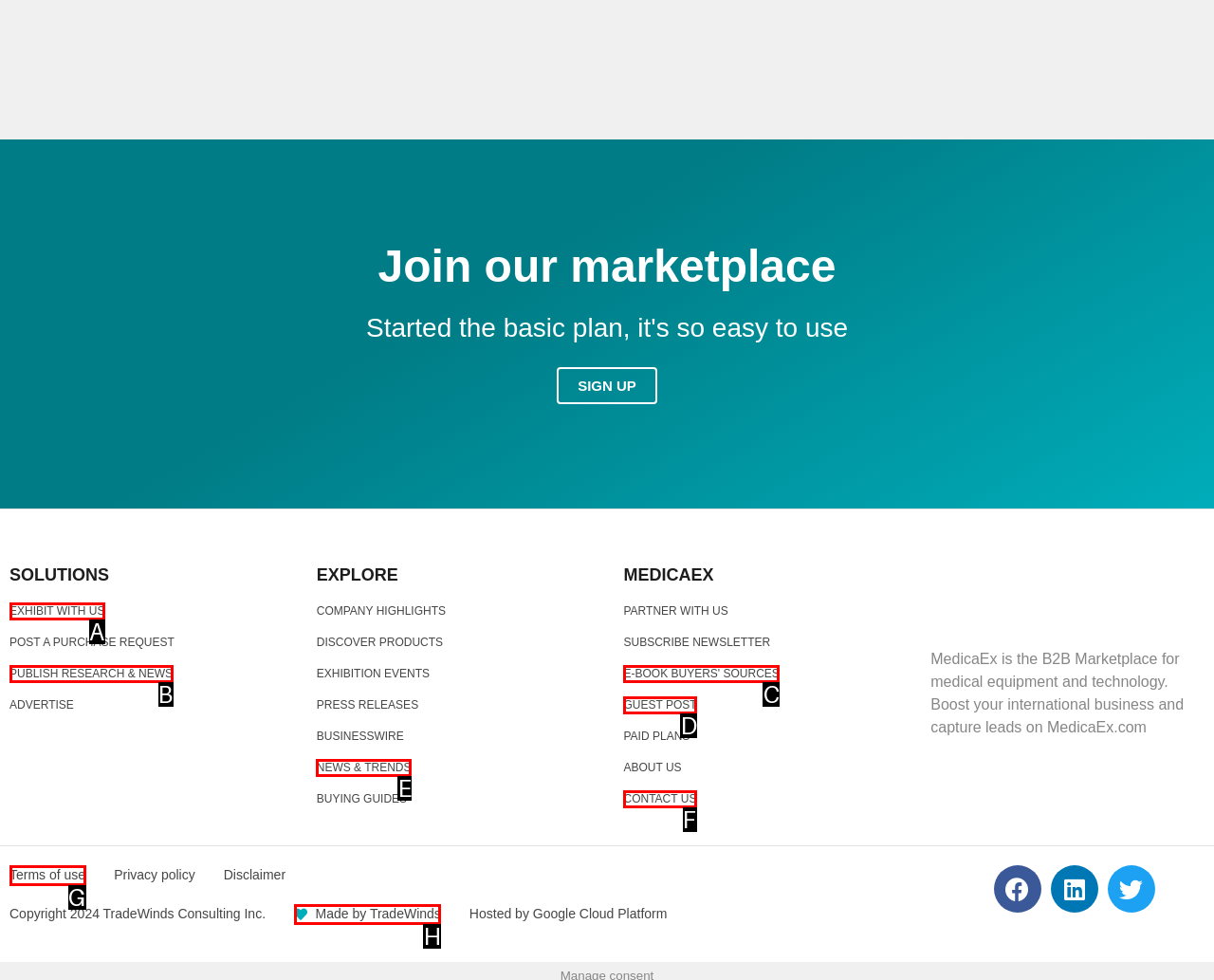From the options shown, which one fits the description: Publish Research & News? Respond with the appropriate letter.

B